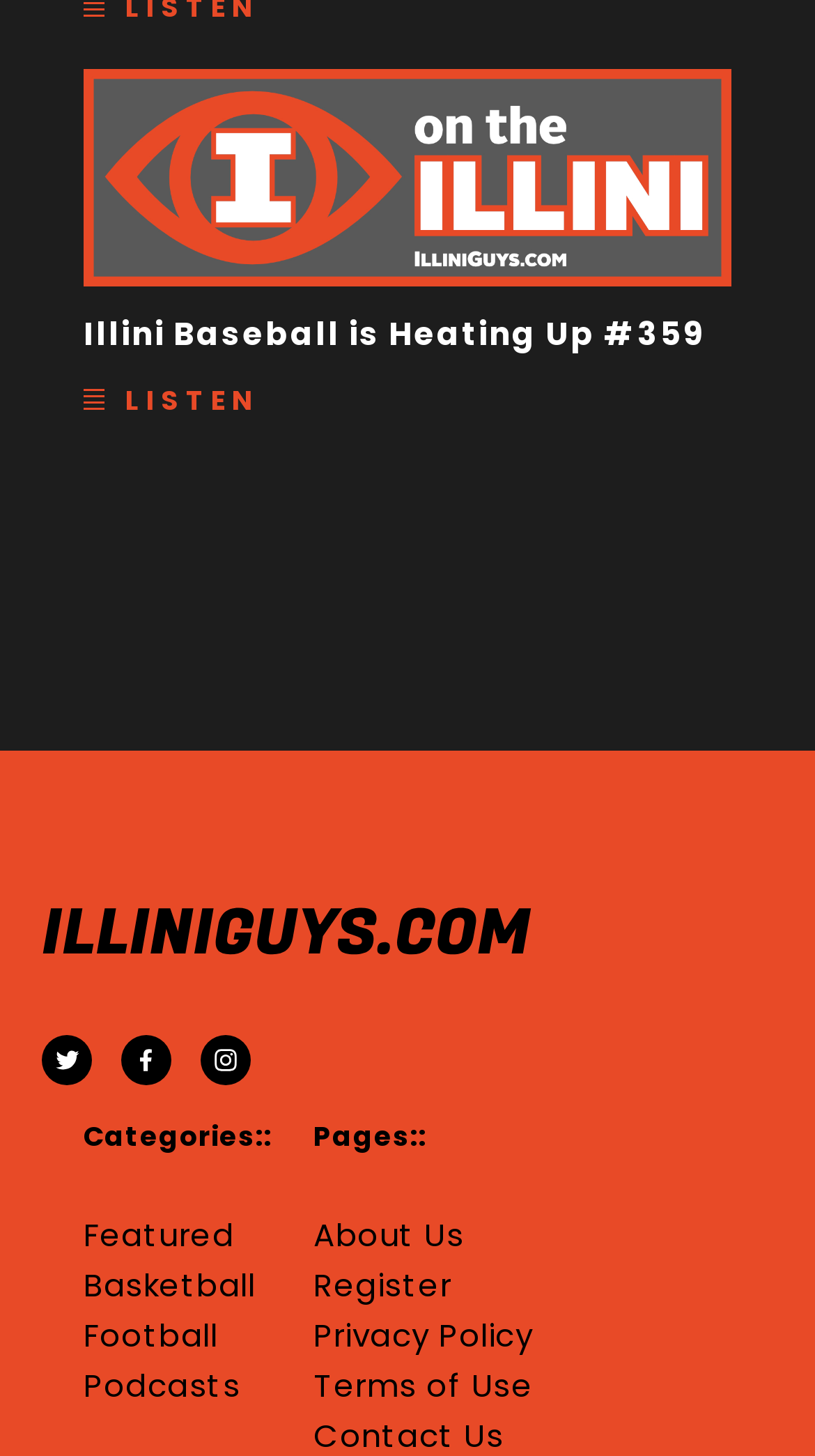Identify the bounding box coordinates of the region that needs to be clicked to carry out this instruction: "register an account". Provide these coordinates as four float numbers ranging from 0 to 1, i.e., [left, top, right, bottom].

[0.385, 0.874, 0.654, 0.891]